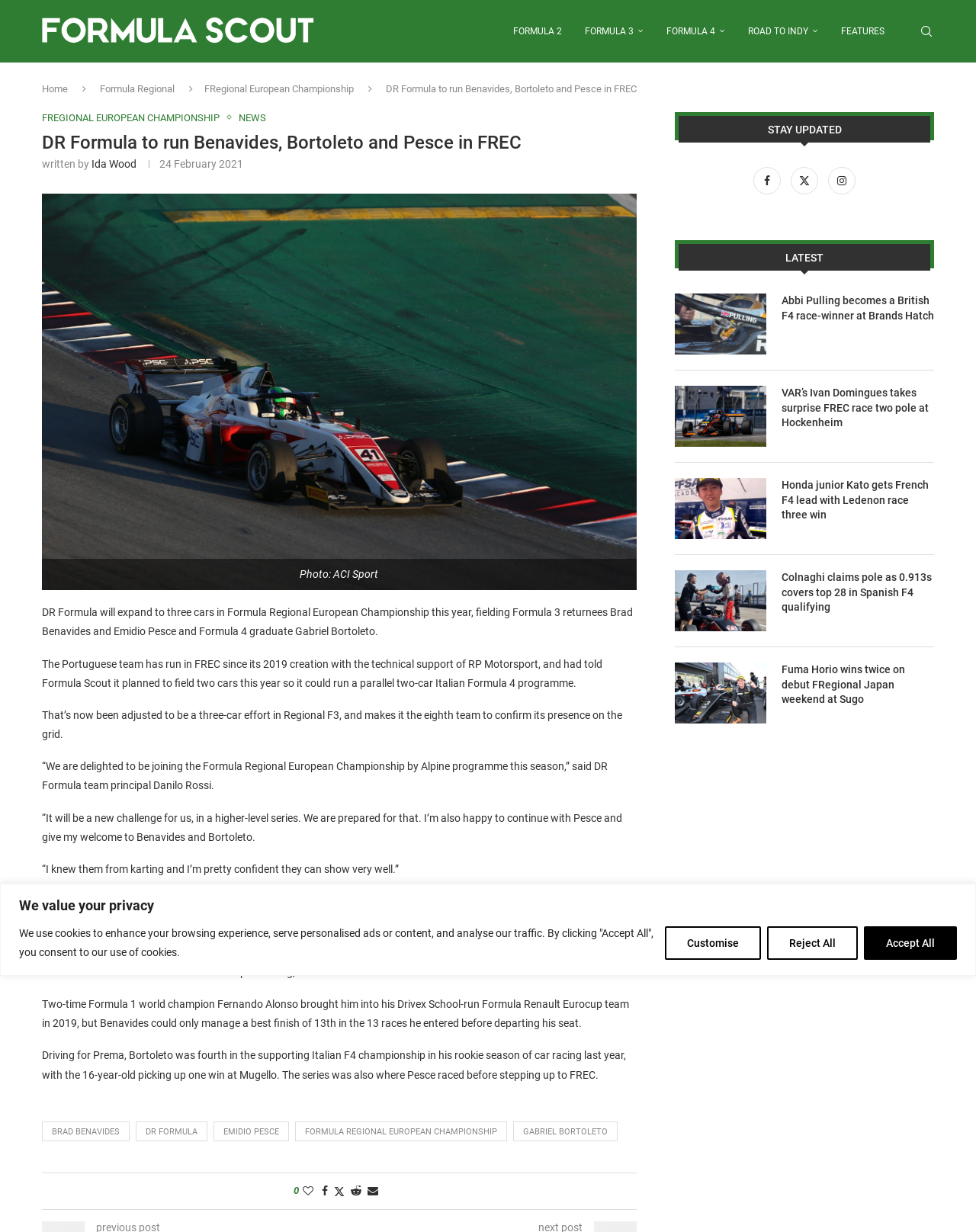What is the headline of the webpage?

DR Formula to run Benavides, Bortoleto and Pesce in FREC